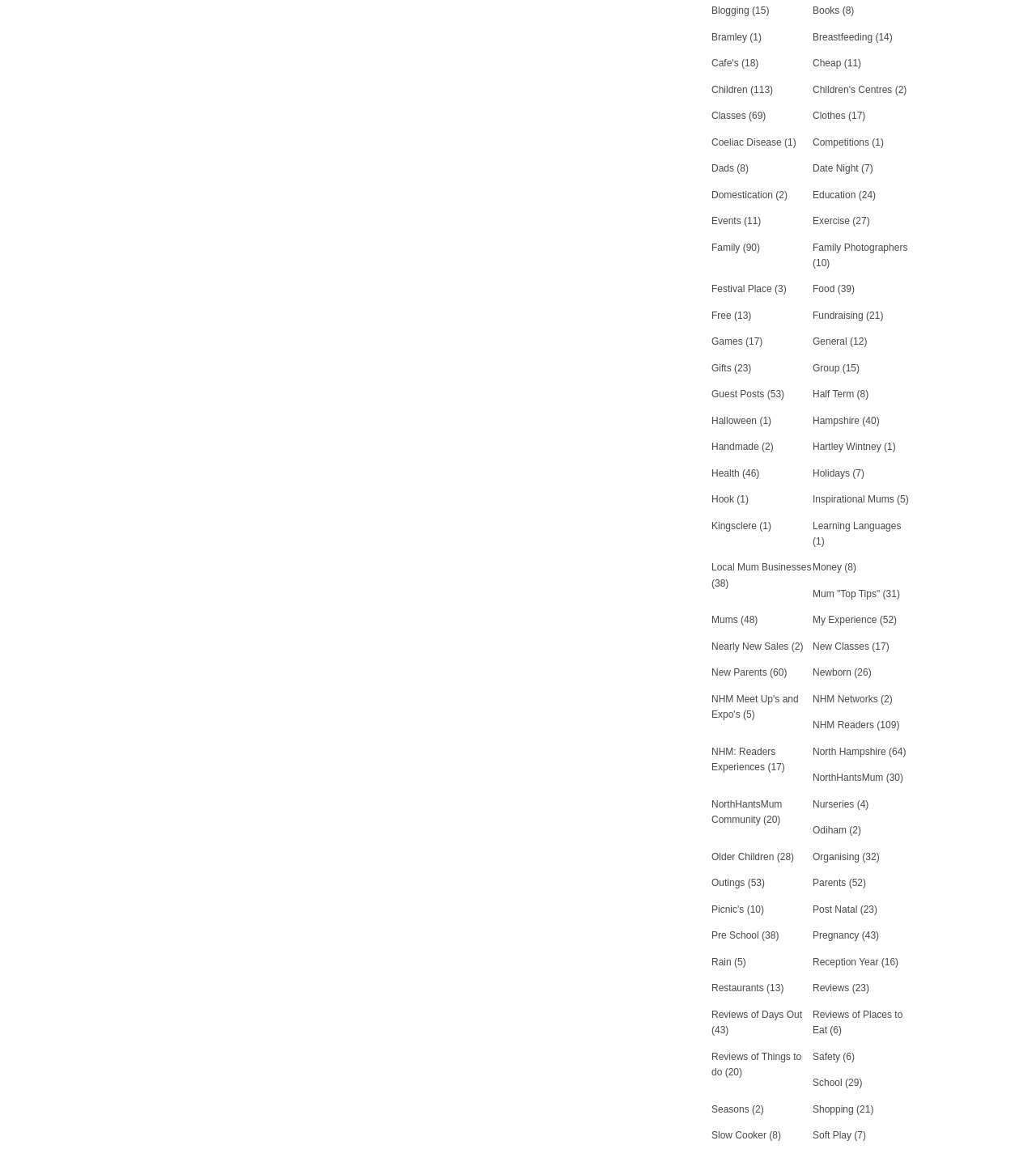Determine the bounding box coordinates for the element that should be clicked to follow this instruction: "Learn about Coeliac Disease". The coordinates should be given as four float numbers between 0 and 1, in the format [left, top, right, bottom].

[0.687, 0.119, 0.754, 0.129]